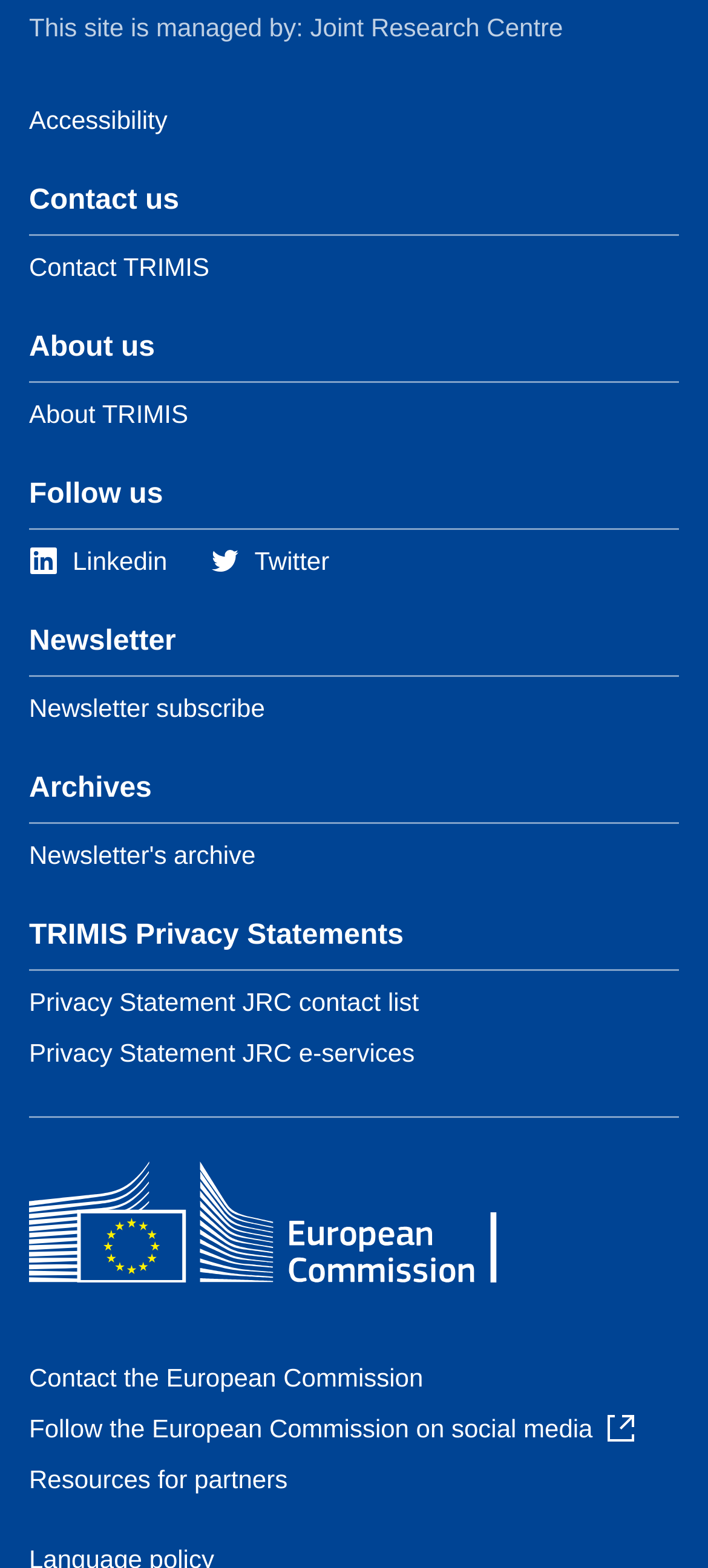Identify the bounding box of the UI element that matches this description: "Privacy Statement JRC contact list".

[0.041, 0.629, 0.592, 0.648]